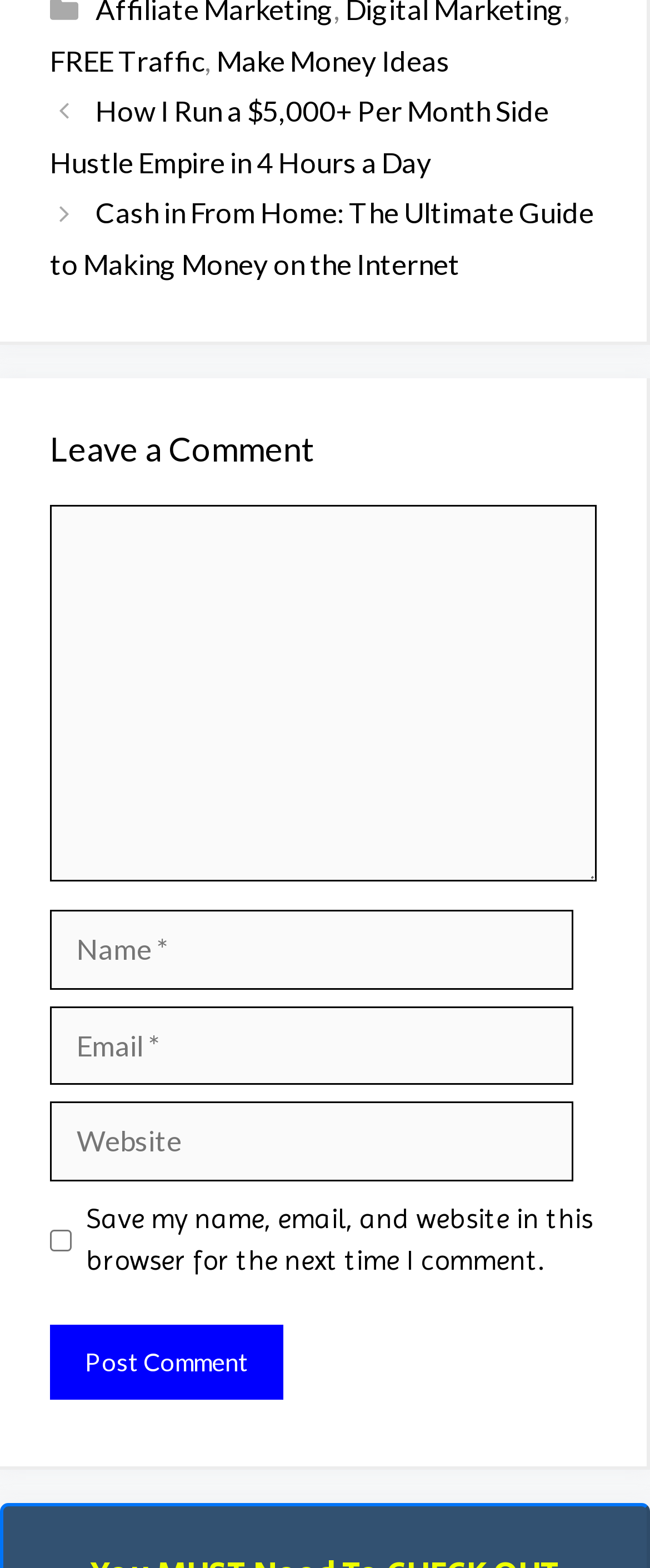Provide a short answer to the following question with just one word or phrase: What is the label of the third textbox?

Website